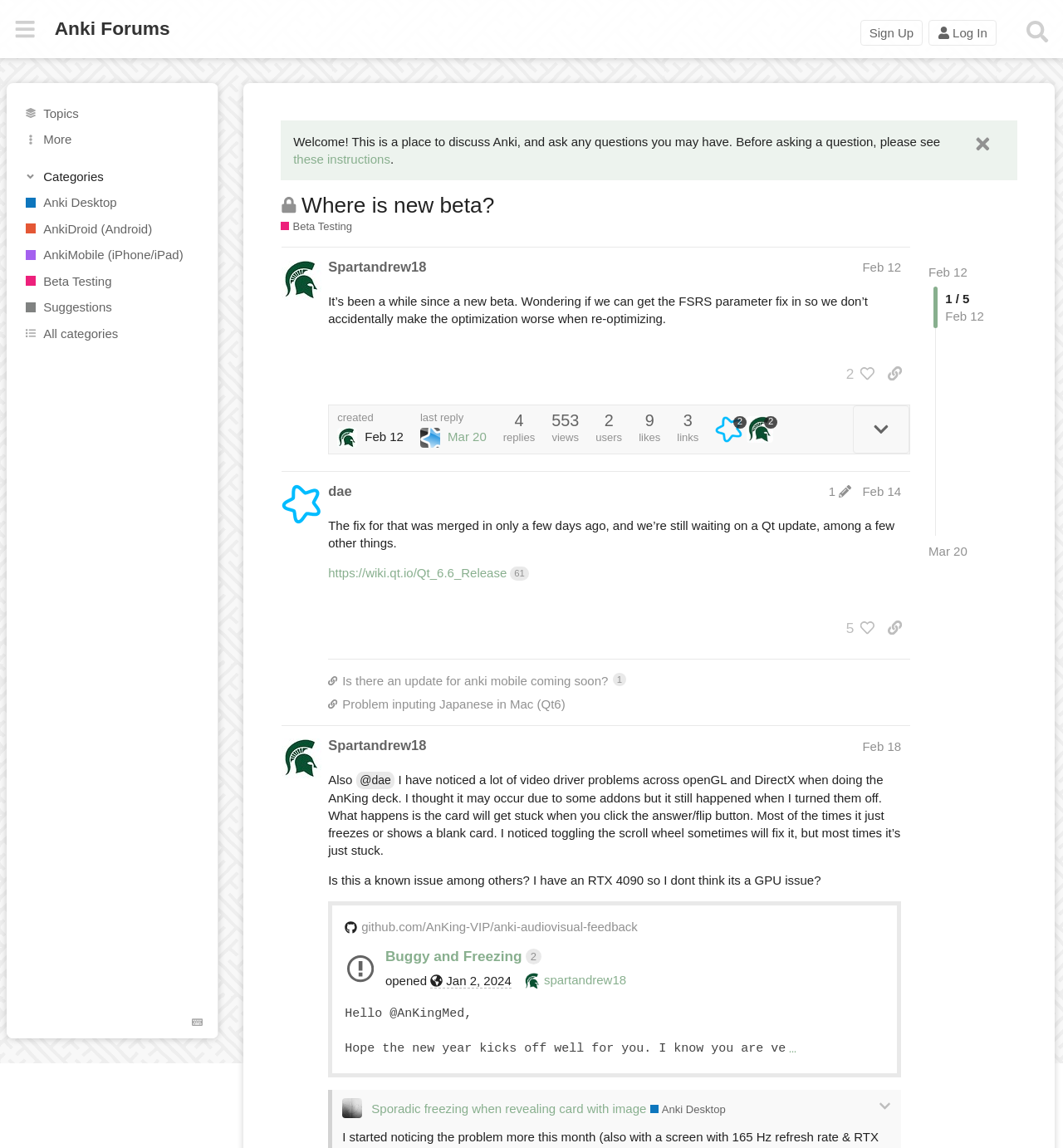Please identify the bounding box coordinates of the area I need to click to accomplish the following instruction: "Read the post by 'Spartandrew18'".

[0.264, 0.168, 0.888, 0.191]